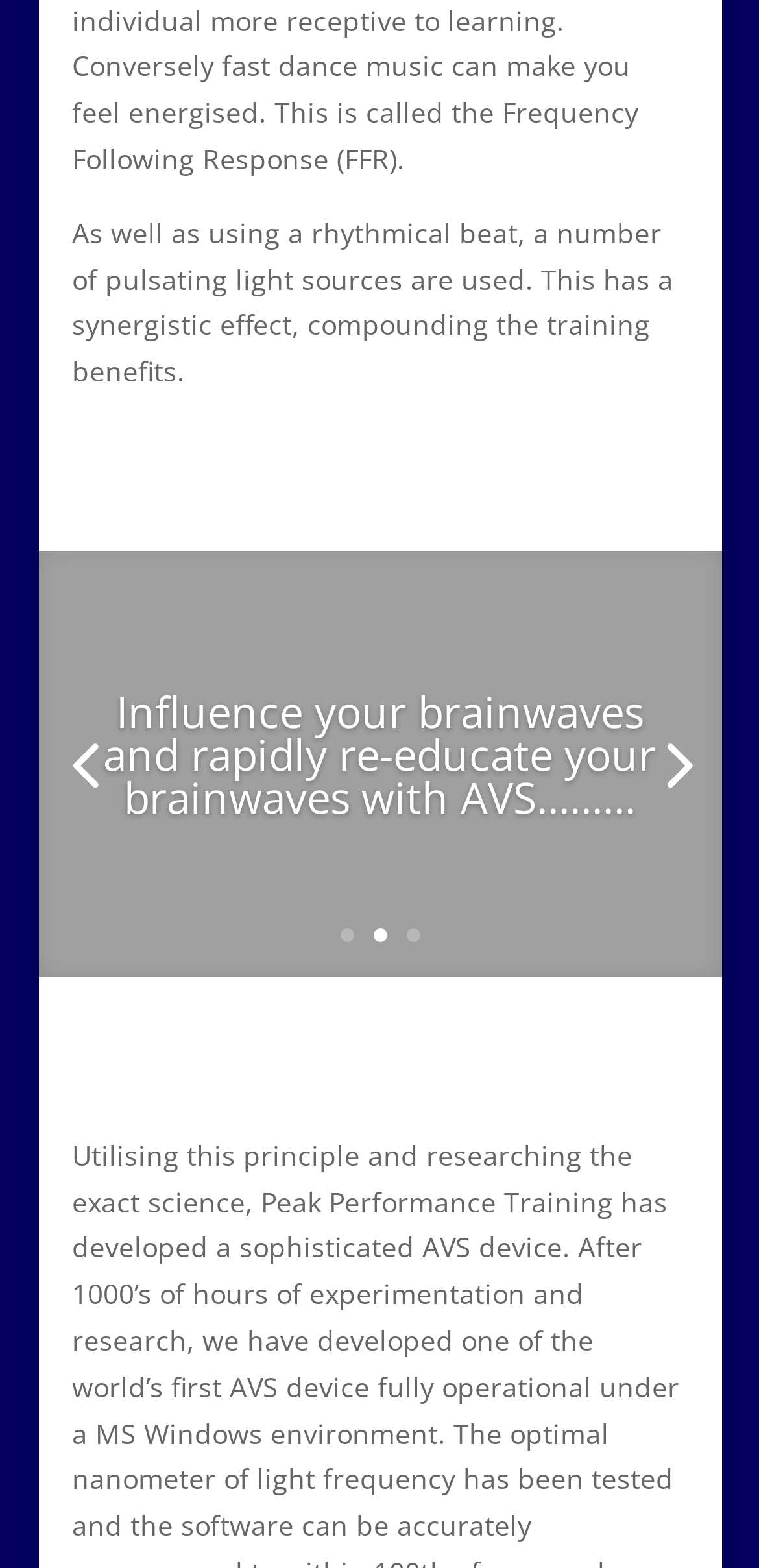Is there a recommendation for a product?
Based on the image, give a concise answer in the form of a single word or short phrase.

Yes